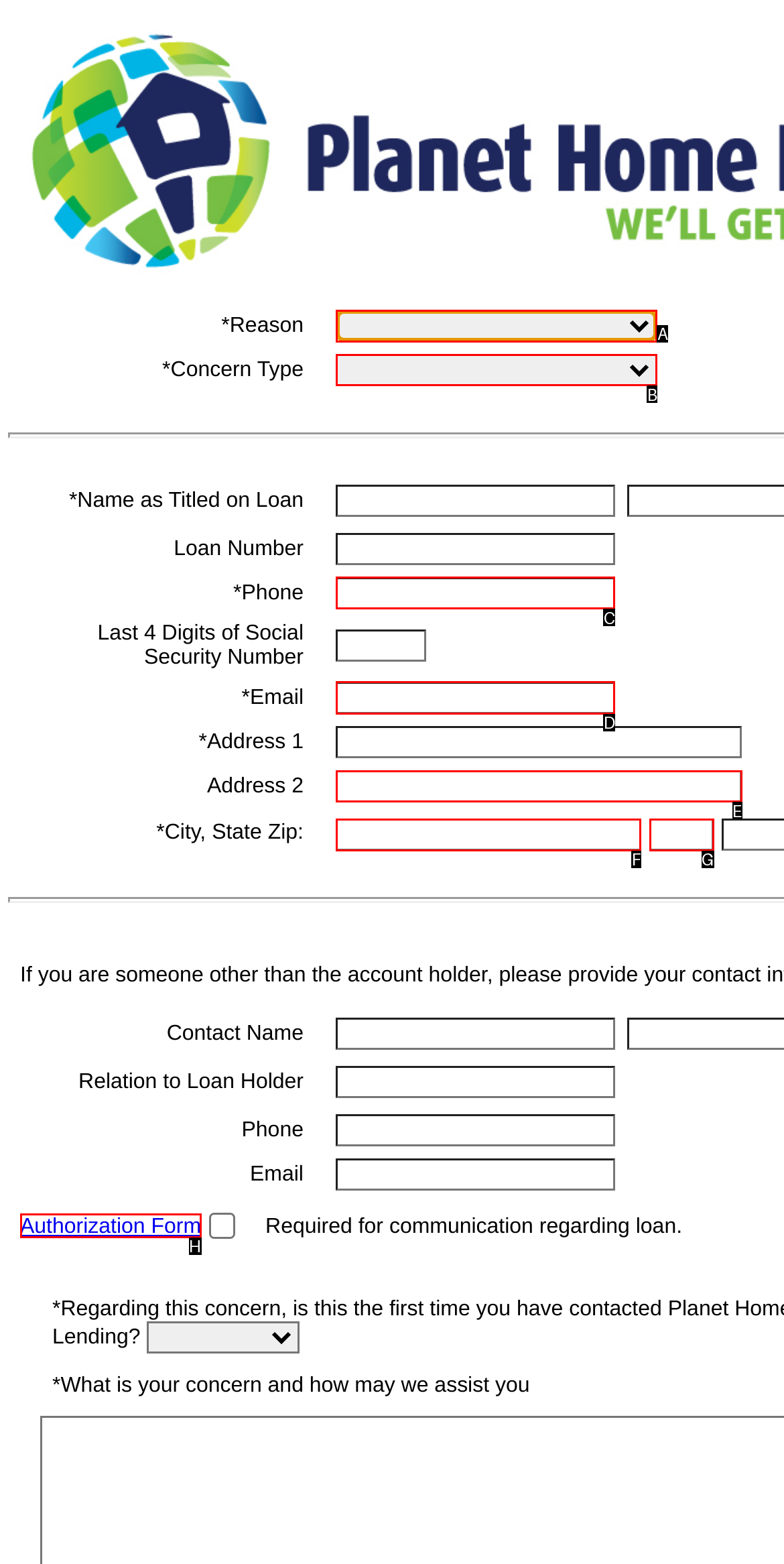Which option is described as follows: Authorization Form
Answer with the letter of the matching option directly.

H